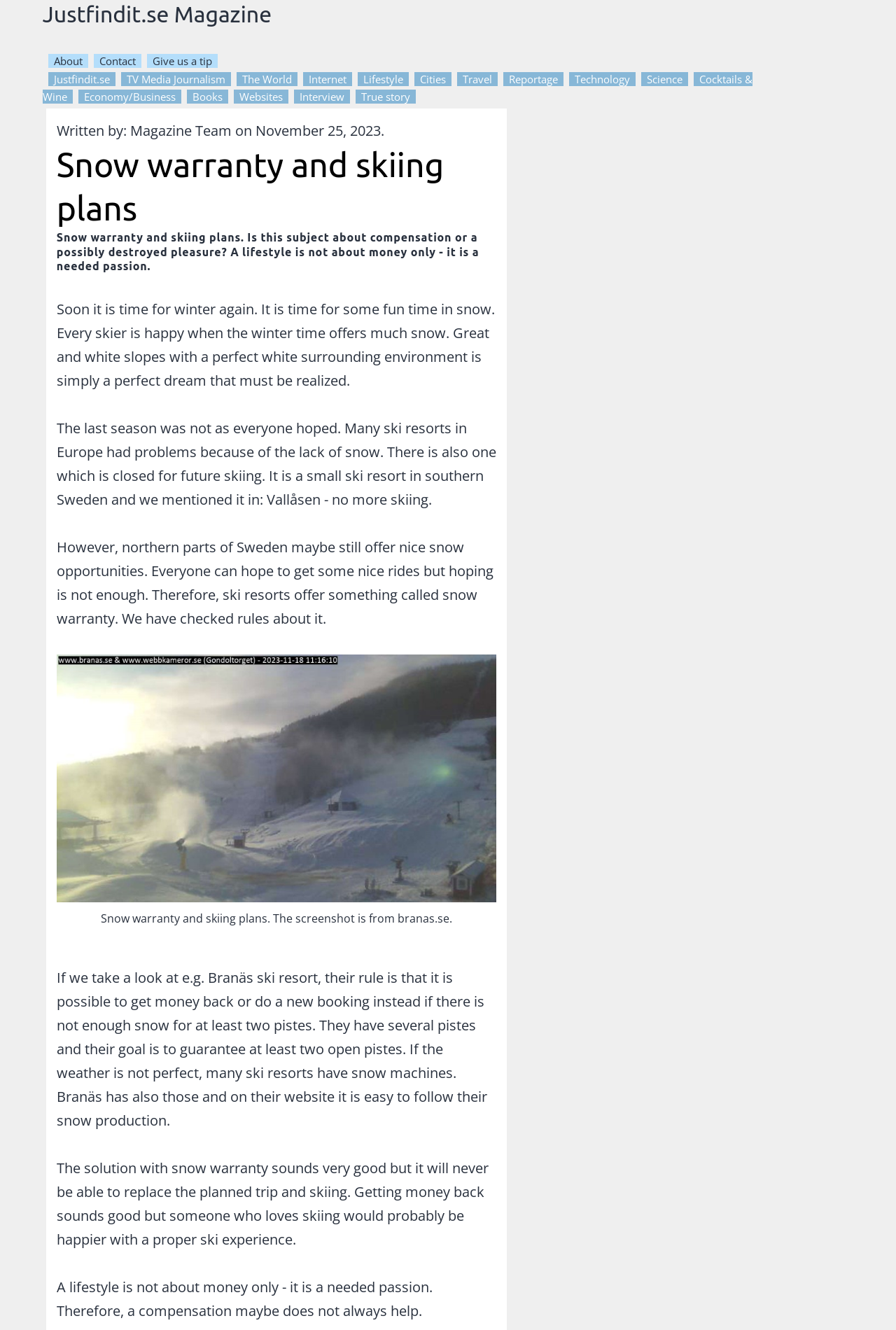Determine the bounding box coordinates for the region that must be clicked to execute the following instruction: "Click the Facebook link".

None